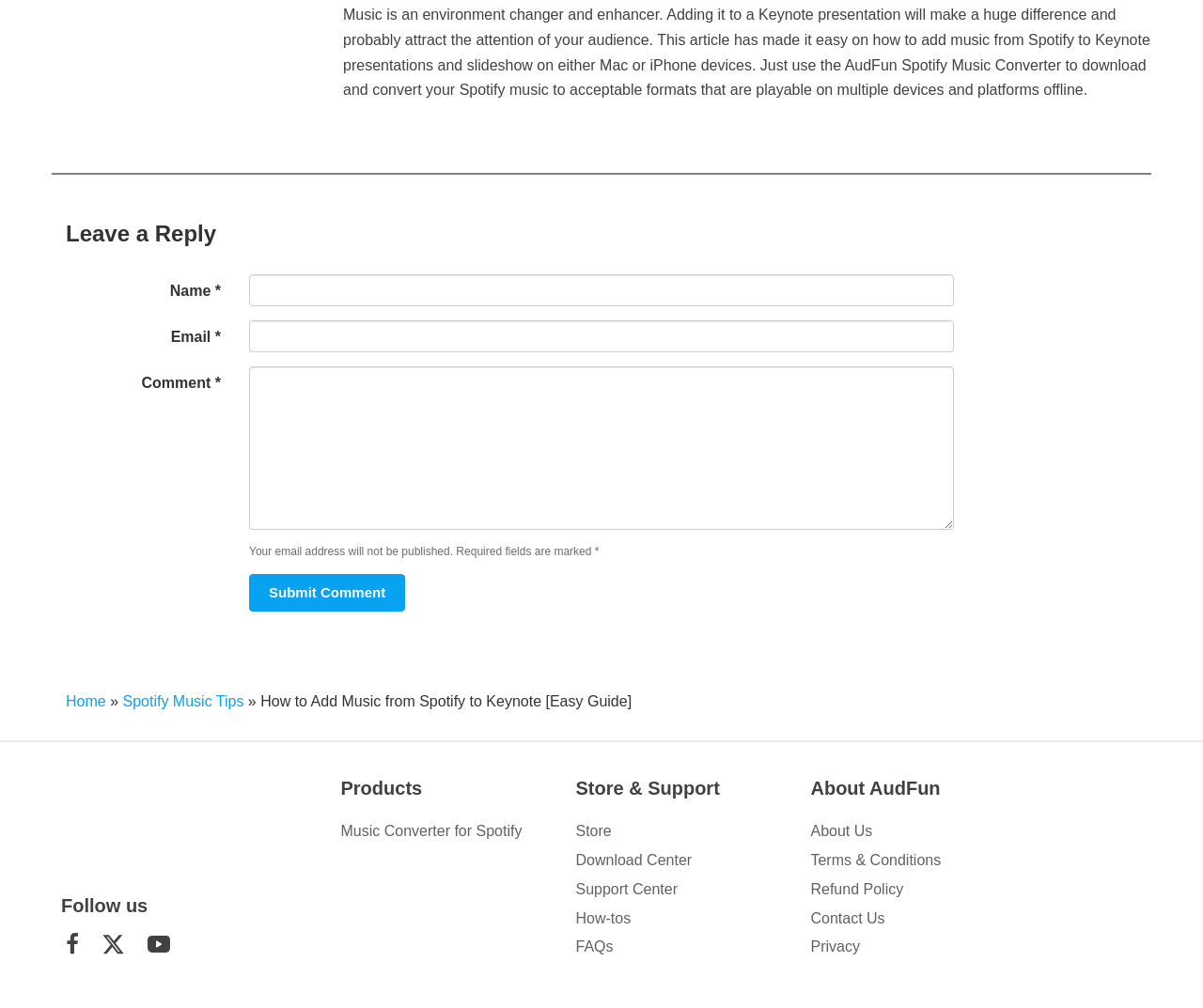Find the bounding box coordinates for the area that must be clicked to perform this action: "Learn more about AudFun".

[0.043, 0.797, 0.168, 0.813]